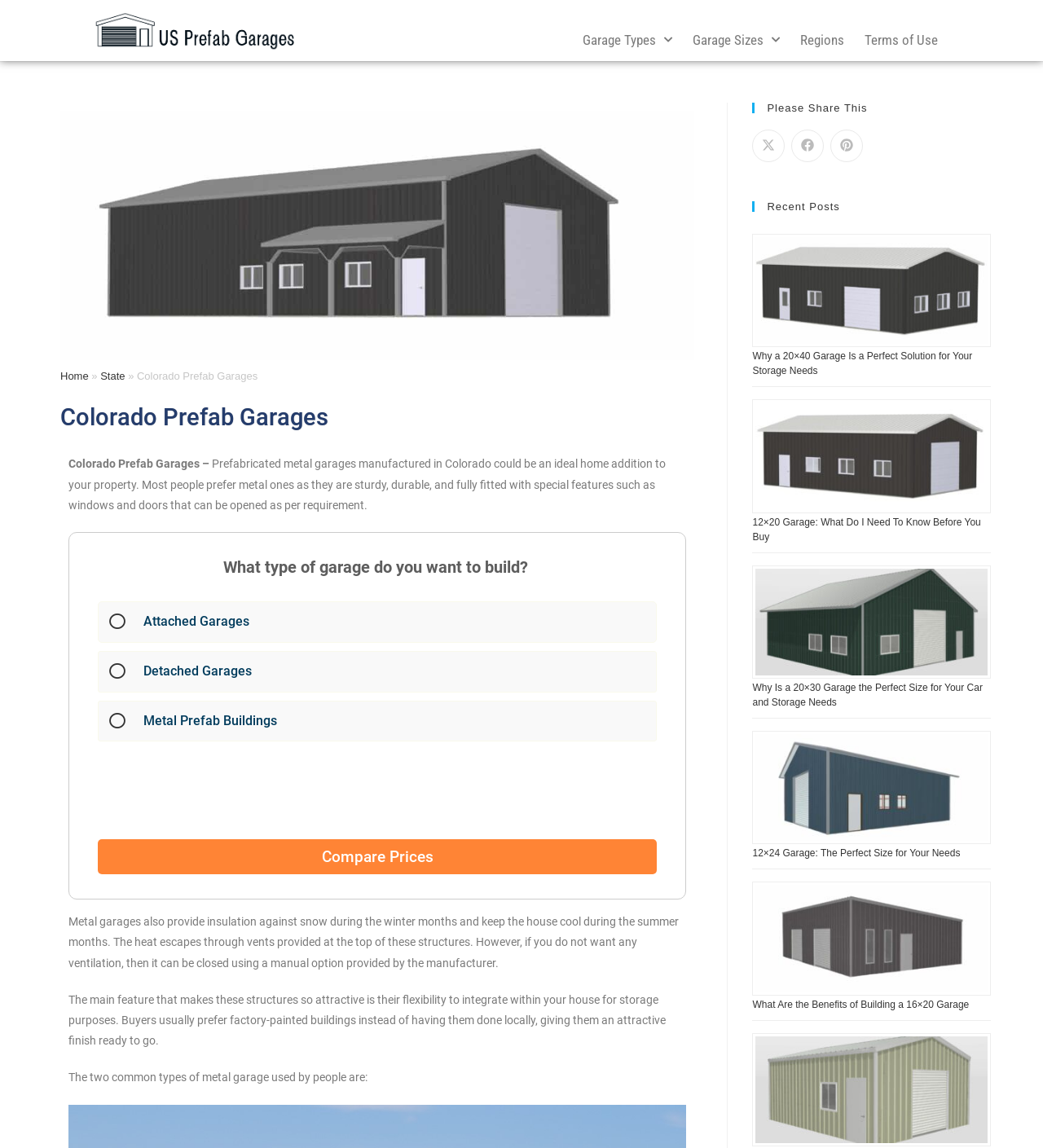What is the purpose of vents provided at the top of metal garages?
Based on the visual, give a brief answer using one word or a short phrase.

Heat escape